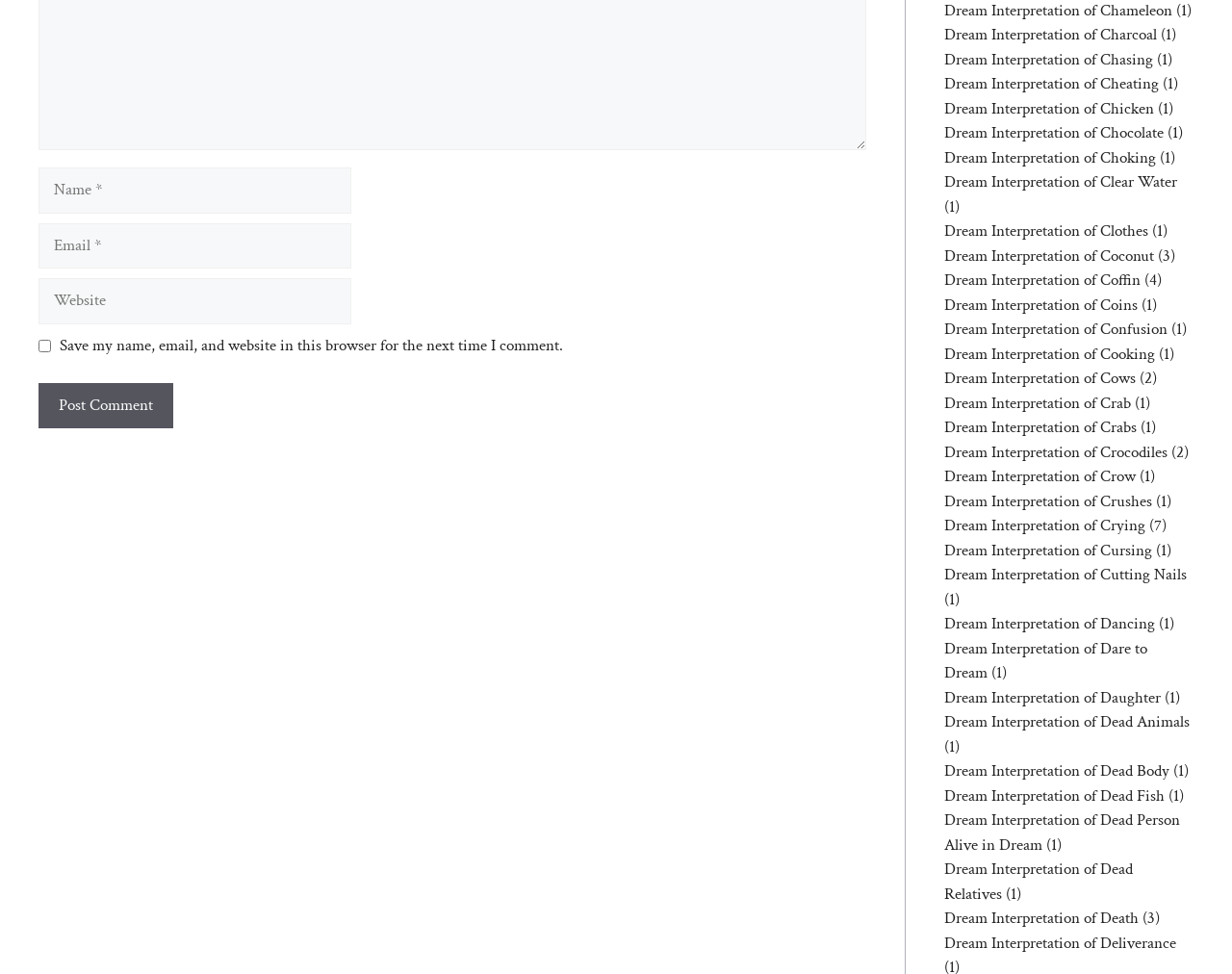What is the purpose of the checkbox?
Could you please answer the question thoroughly and with as much detail as possible?

The checkbox is located below the 'Website' textbox and is labeled 'Save my name, email, and website in this browser for the next time I comment.' This suggests that its purpose is to save the commenter's information for future comments.